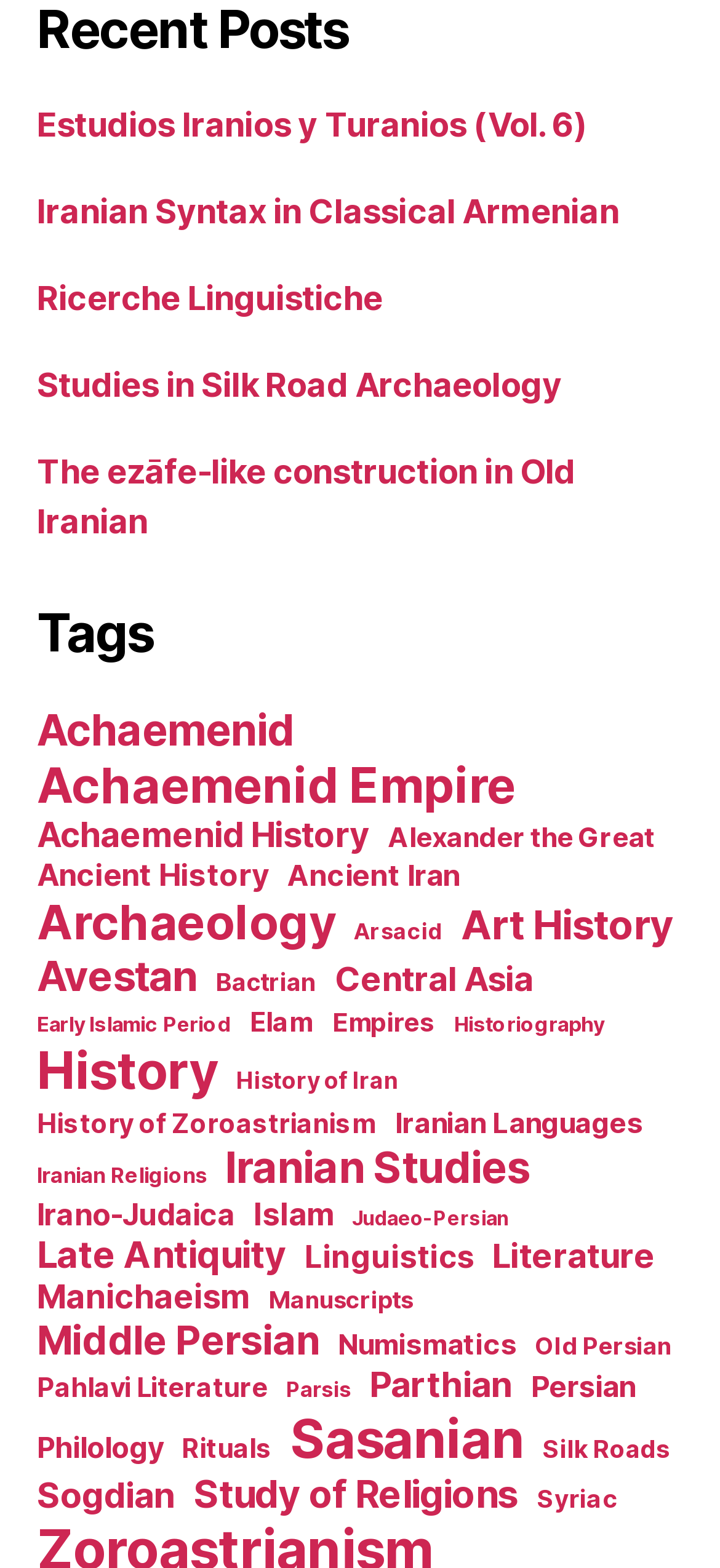What is the most popular tag on this webpage?
Using the screenshot, give a one-word or short phrase answer.

Sasanian